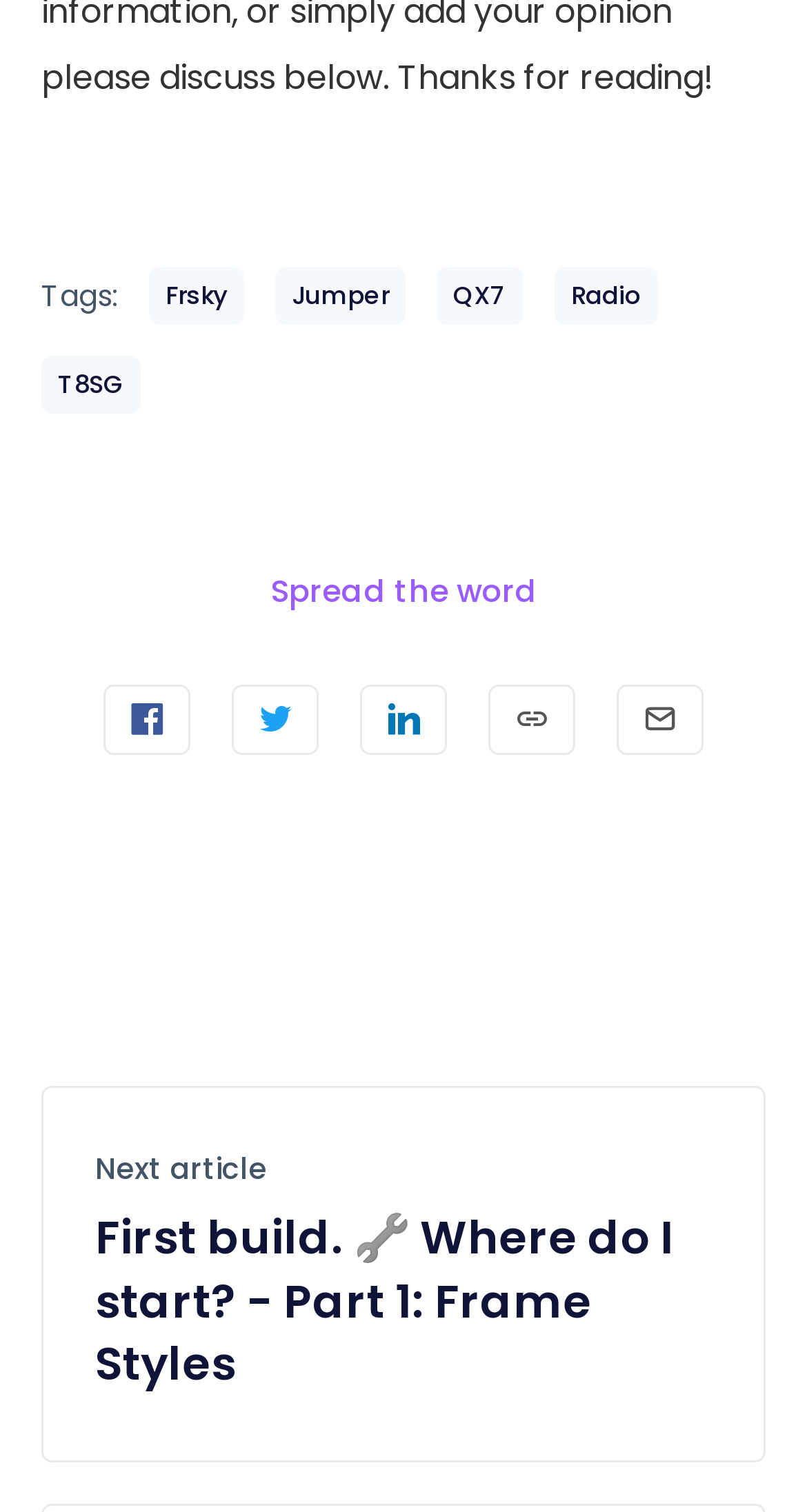Find the bounding box coordinates for the area that must be clicked to perform this action: "Send article by email".

[0.764, 0.452, 0.872, 0.499]